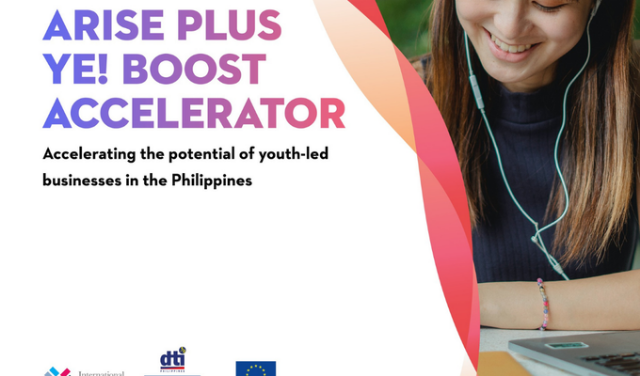Respond with a single word or phrase:
What kind of organizations support the program?

Governmental and international bodies